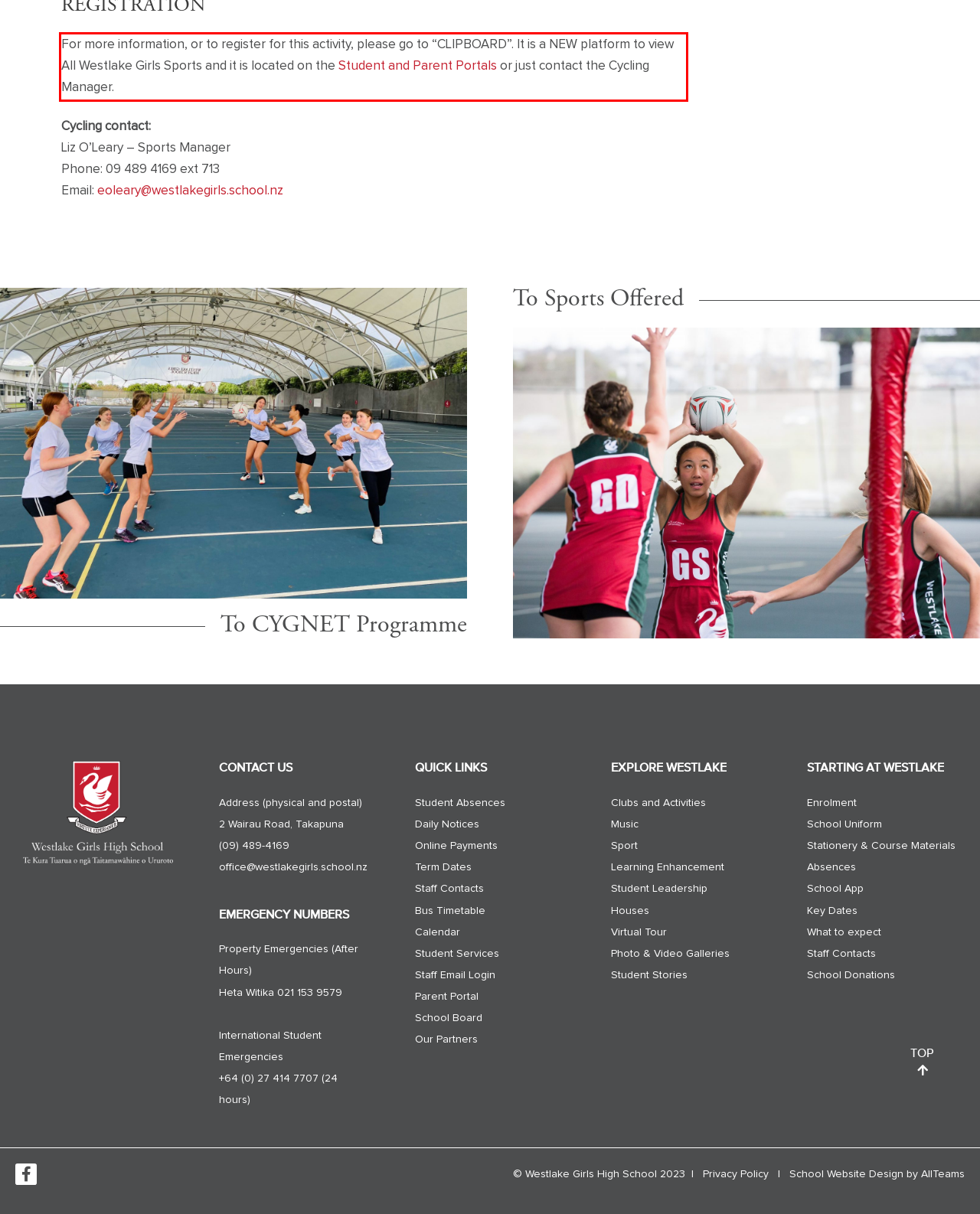There is a UI element on the webpage screenshot marked by a red bounding box. Extract and generate the text content from within this red box.

For more information, or to register for this activity, please go to “CLIPBOARD”. It is a NEW platform to view All Westlake Girls Sports and it is located on the Student and Parent Portals or just contact the Cycling Manager.